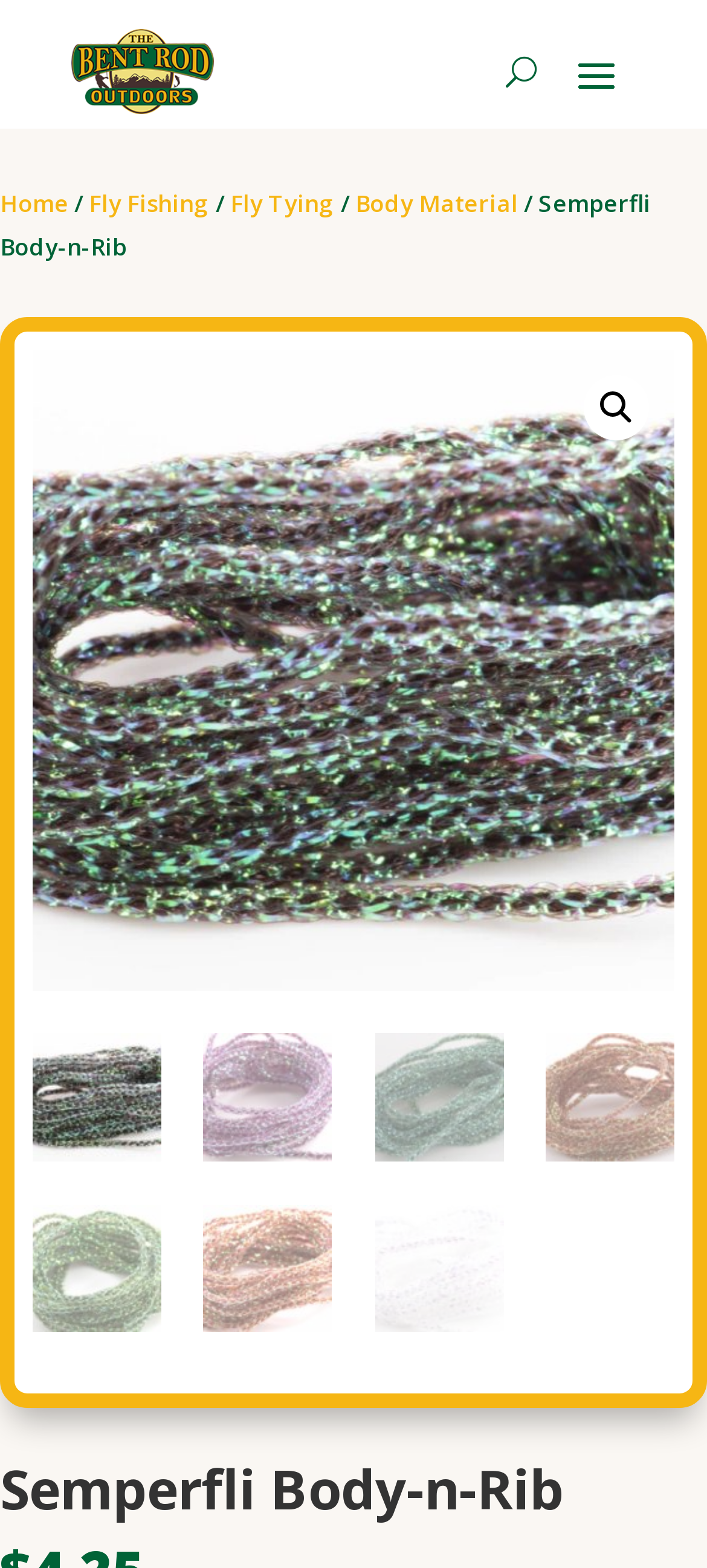How many links are in the top navigation bar?
Kindly offer a detailed explanation using the data available in the image.

I counted the number of link elements in the top navigation bar and found that there are 4 links with IDs 286, 288, 290, and 292.